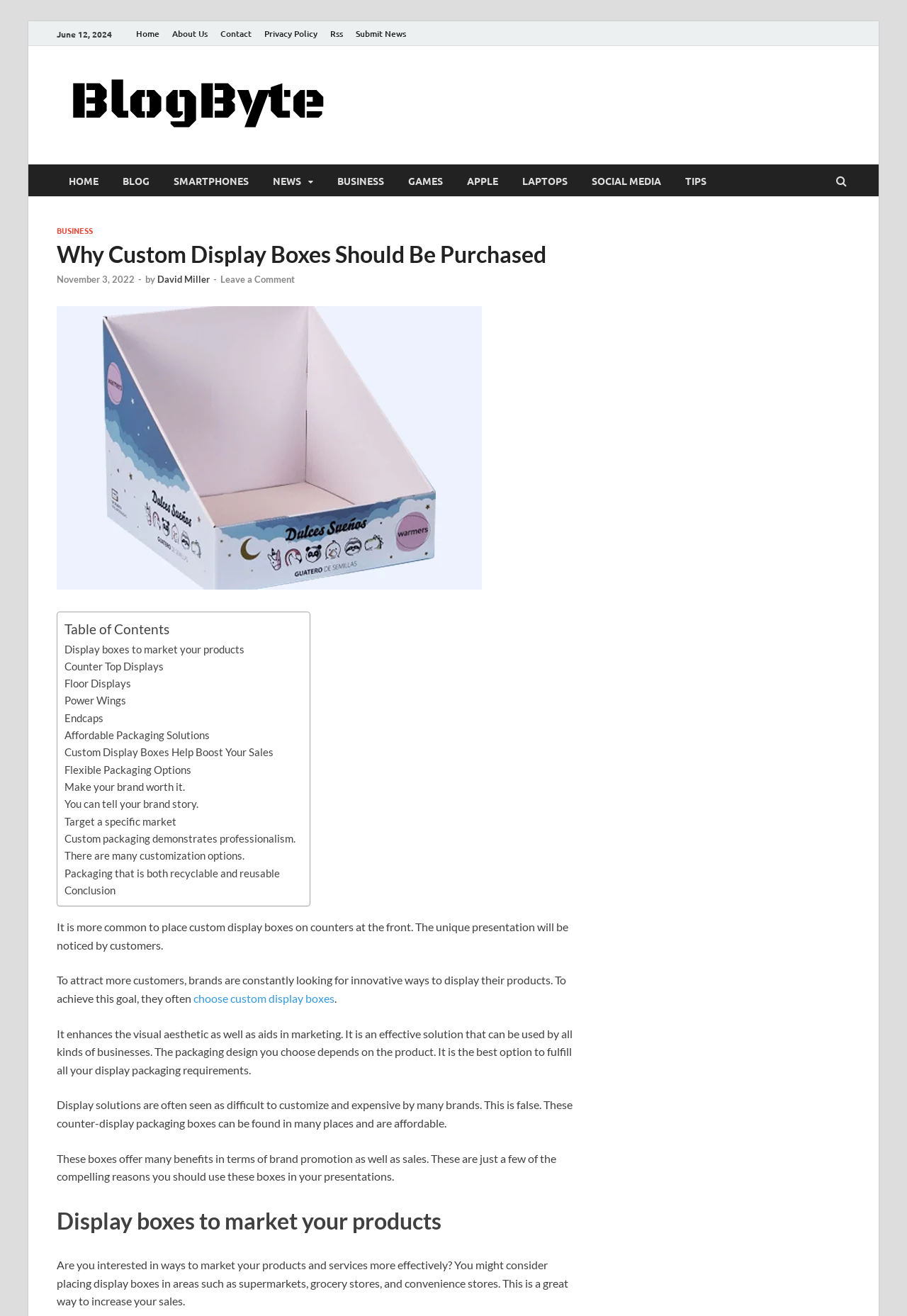Identify the bounding box of the UI element described as follows: "About Us". Provide the coordinates as four float numbers in the range of 0 to 1 [left, top, right, bottom].

[0.183, 0.016, 0.236, 0.035]